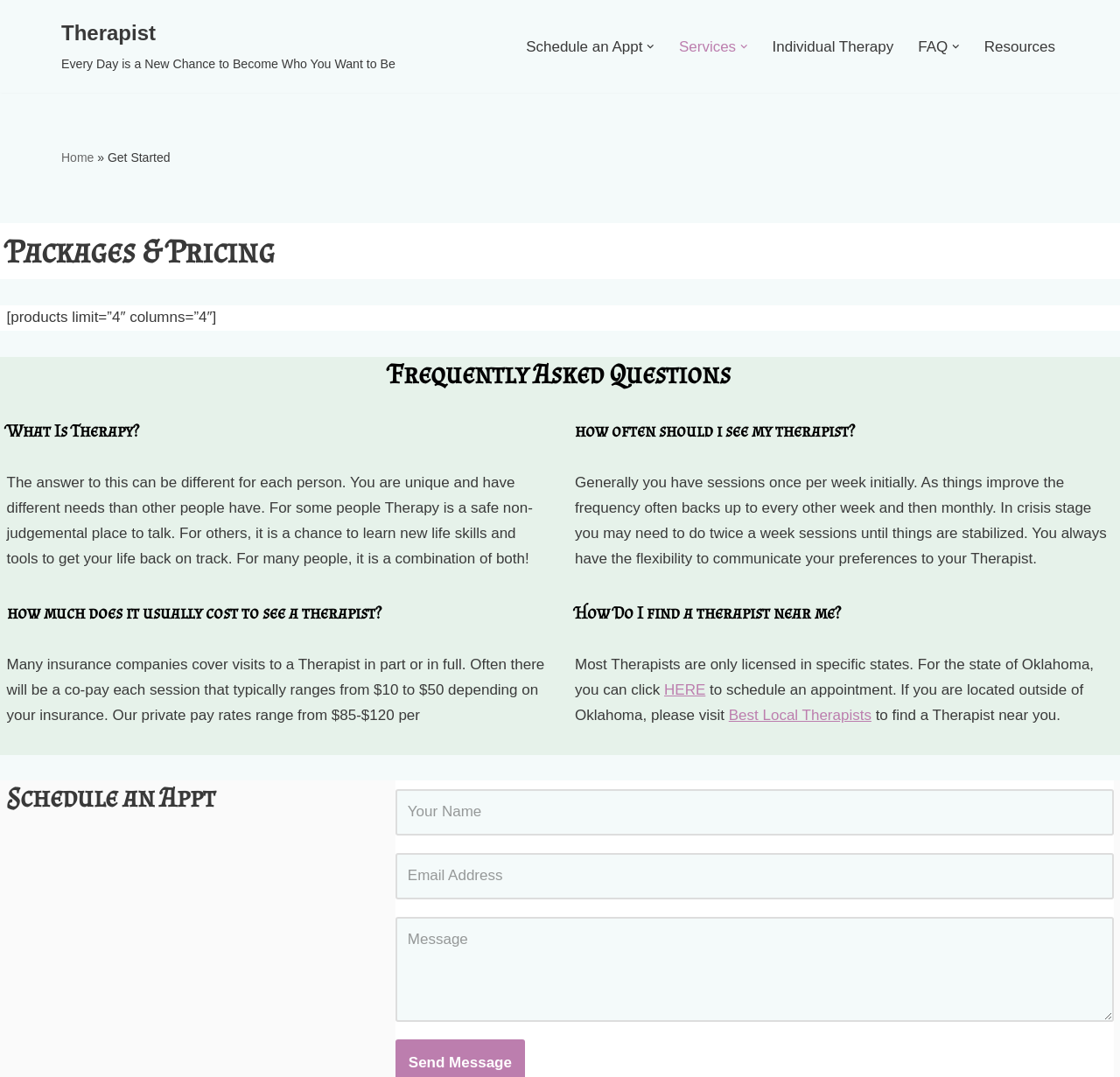Please answer the following query using a single word or phrase: 
What is the purpose of therapy?

Unique needs and safe place